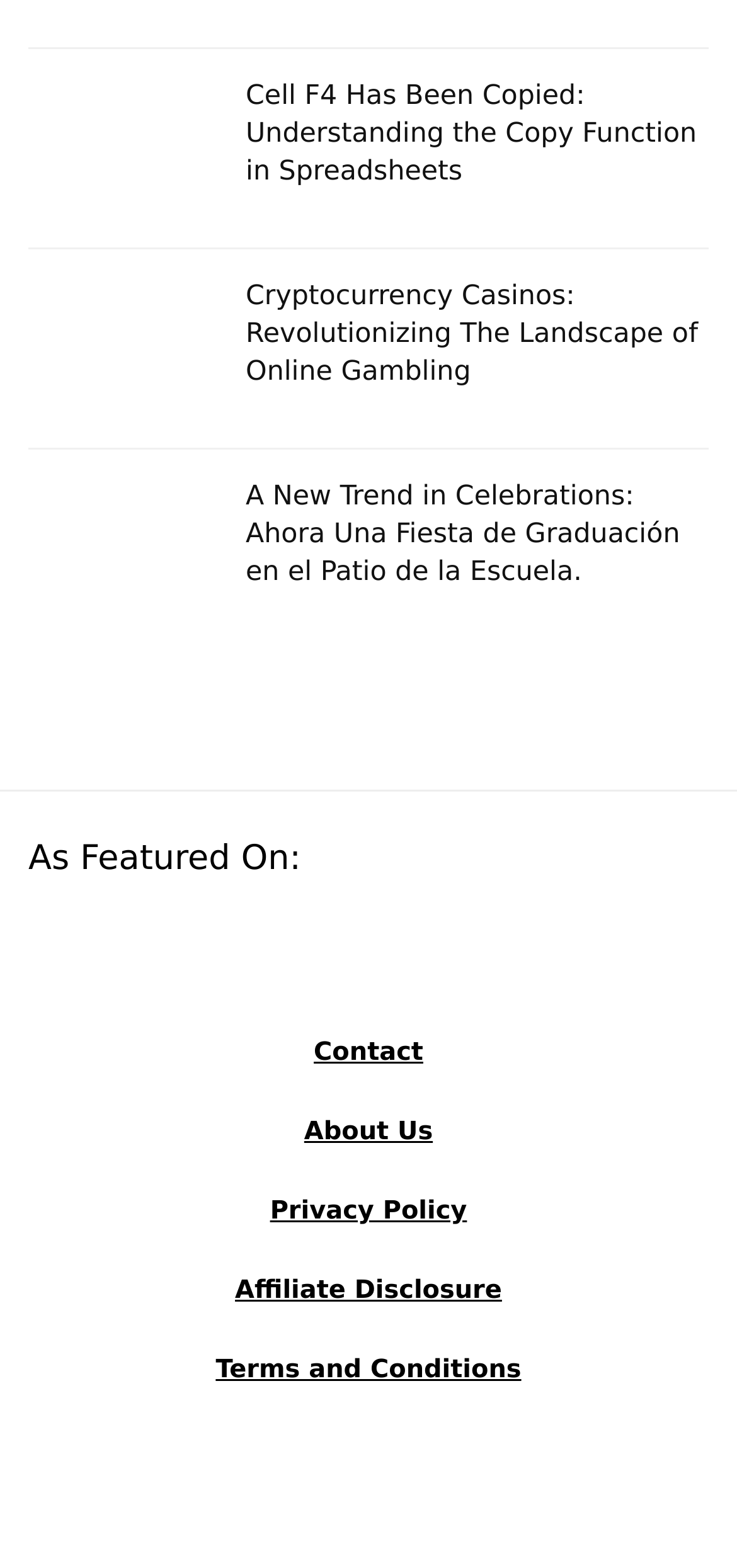Please locate the bounding box coordinates of the element that needs to be clicked to achieve the following instruction: "View site map". The coordinates should be four float numbers between 0 and 1, i.e., [left, top, right, bottom].

None